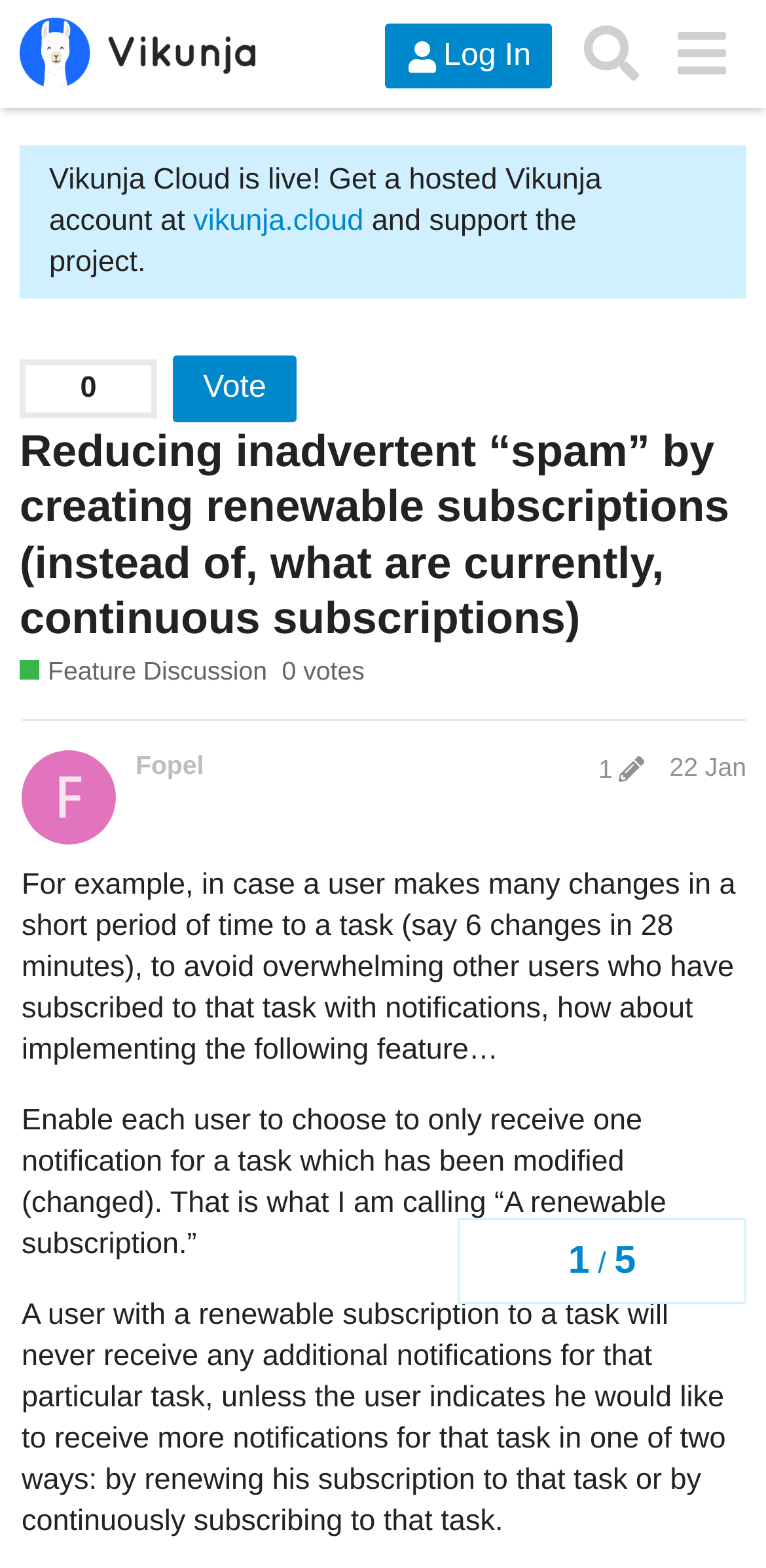Please specify the bounding box coordinates of the clickable section necessary to execute the following command: "Log in to the community".

[0.502, 0.016, 0.721, 0.057]